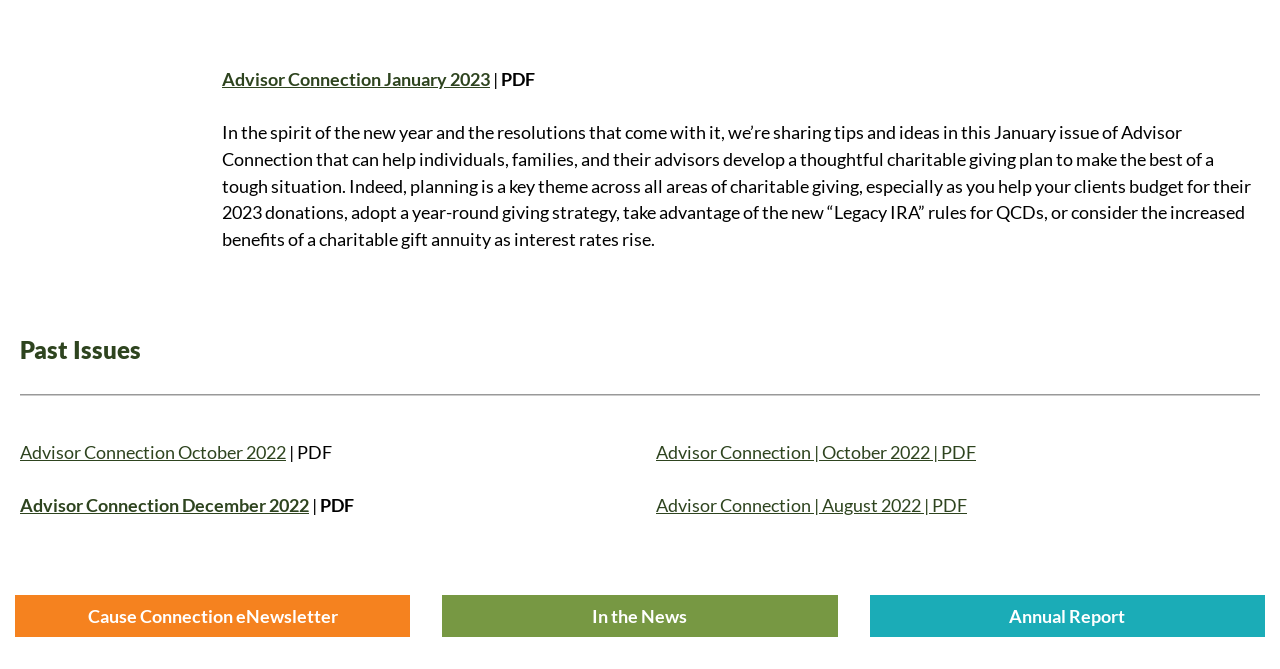Respond to the following query with just one word or a short phrase: 
What is the title of the current issue of Advisor Connection?

January 2023